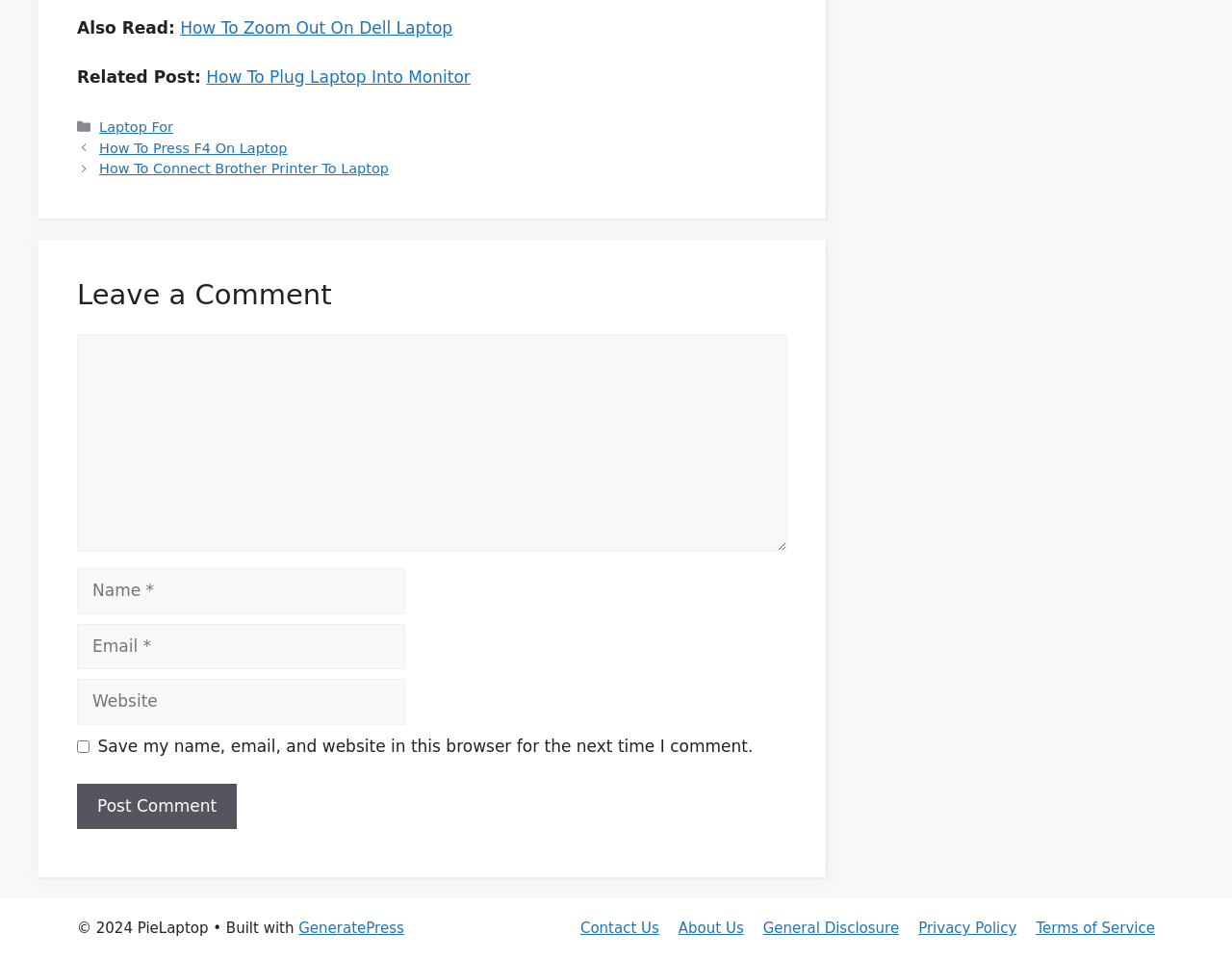Can you look at the image and give a comprehensive answer to the question:
How many links are there in the footer section?

I examined the footer section of the webpage and found the following links: 'Contact Us', 'About Us', 'General Disclosure', 'Privacy Policy', 'Terms of Service', and 'GeneratePress'. Therefore, there are 6 links in the footer section.